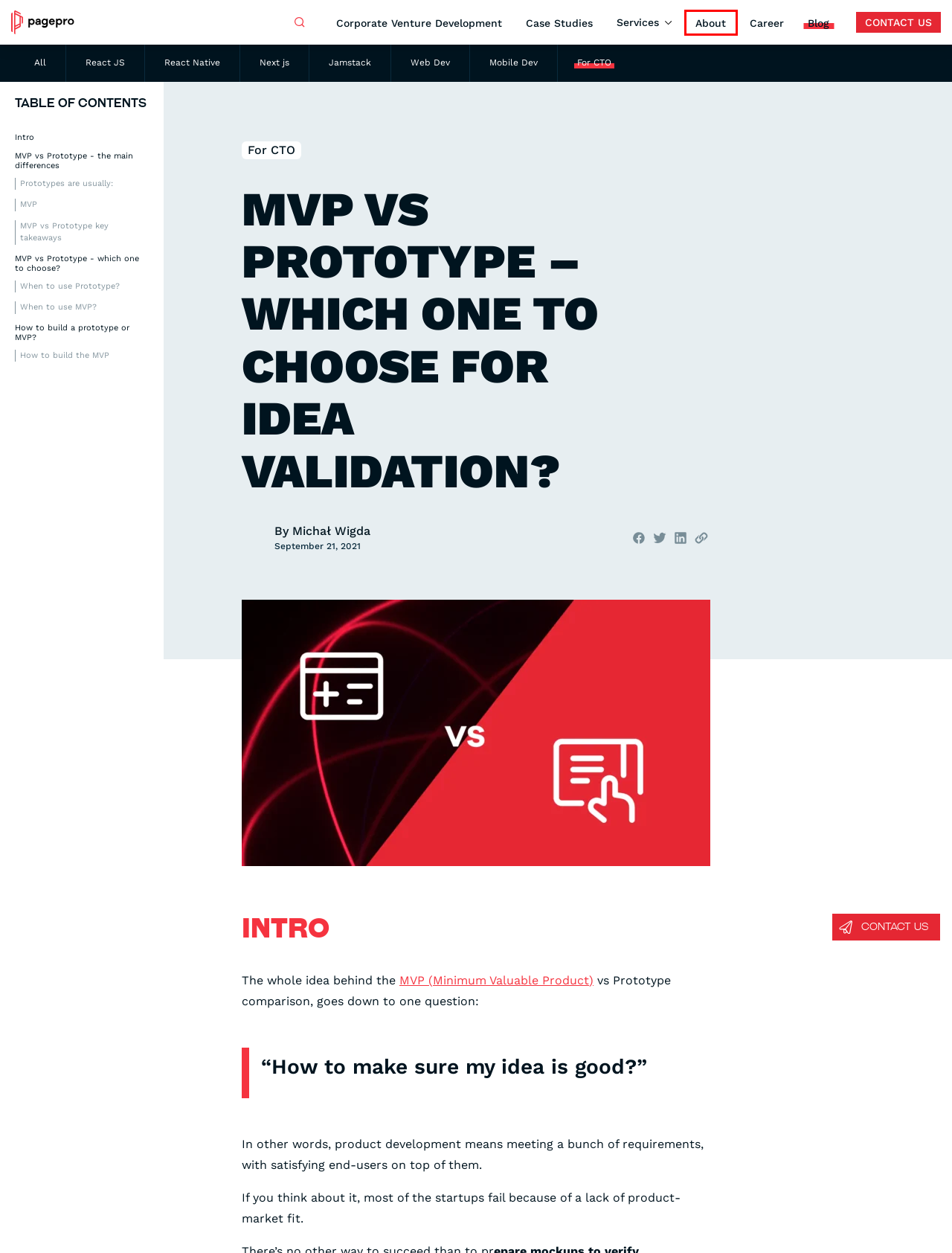You are provided with a screenshot of a webpage highlighting a UI element with a red bounding box. Choose the most suitable webpage description that matches the new page after clicking the element in the bounding box. Here are the candidates:
A. Pagepro - Frictionless React & React Native Development Blog
B. For CTO Archives - Pagepro
C. Schedule a meeting with our experts | Contact Pagepro
D. Meet your new development team | About Pagepro
E. Corporate Venture Development Agency | Pagepro
F. Mobile Development Archives - Pagepro
G. Web Development Archives - Pagepro
H. React JS Development - Pagepro

D